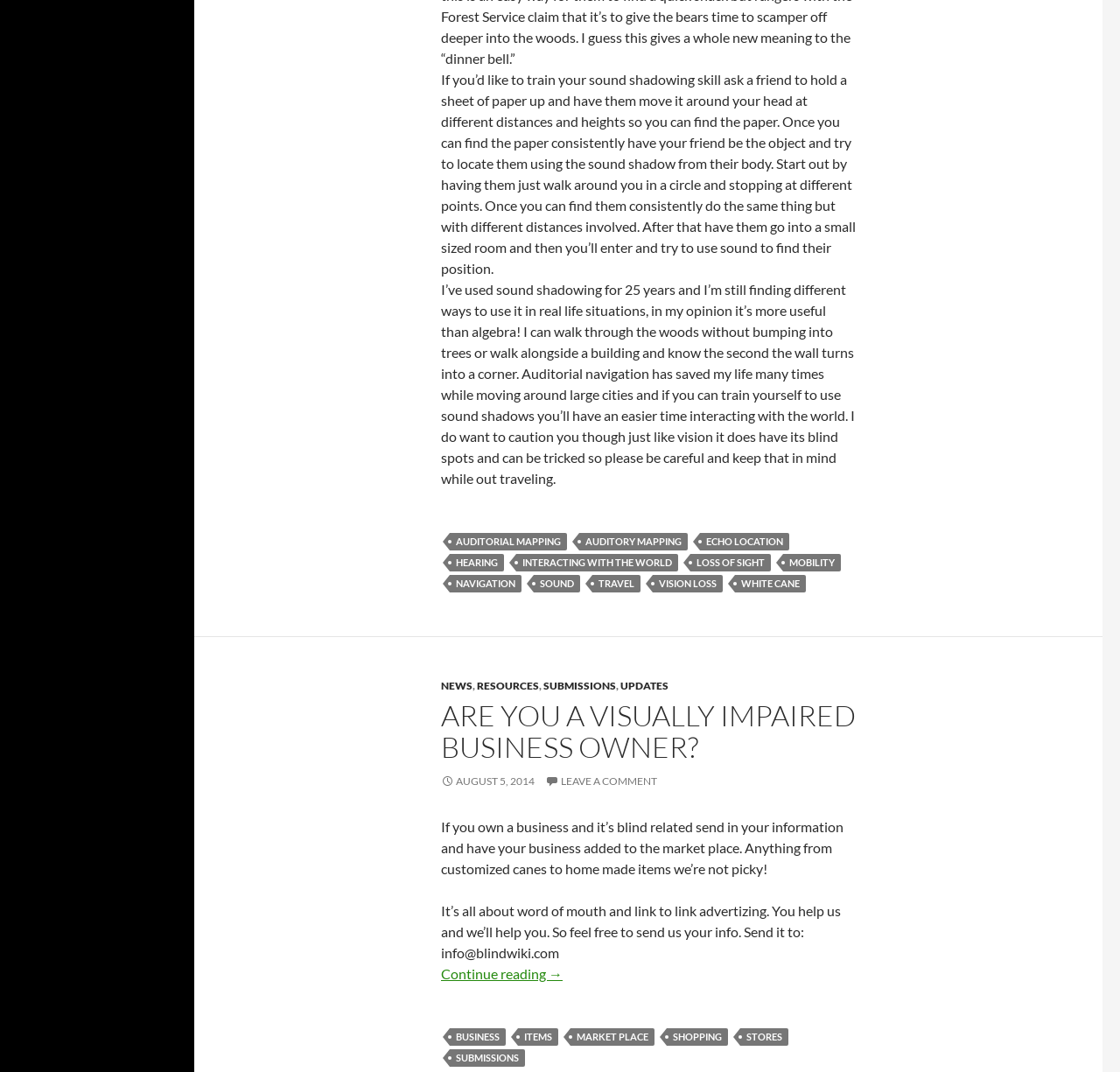How can one improve their sound shadowing skills?
Based on the image, answer the question with as much detail as possible.

The text provides a step-by-step guide on how to improve sound shadowing skills, starting with having a friend hold a sheet of paper and move it around at different distances and heights. The text suggests that consistent practice with a friend can help improve sound shadowing skills.